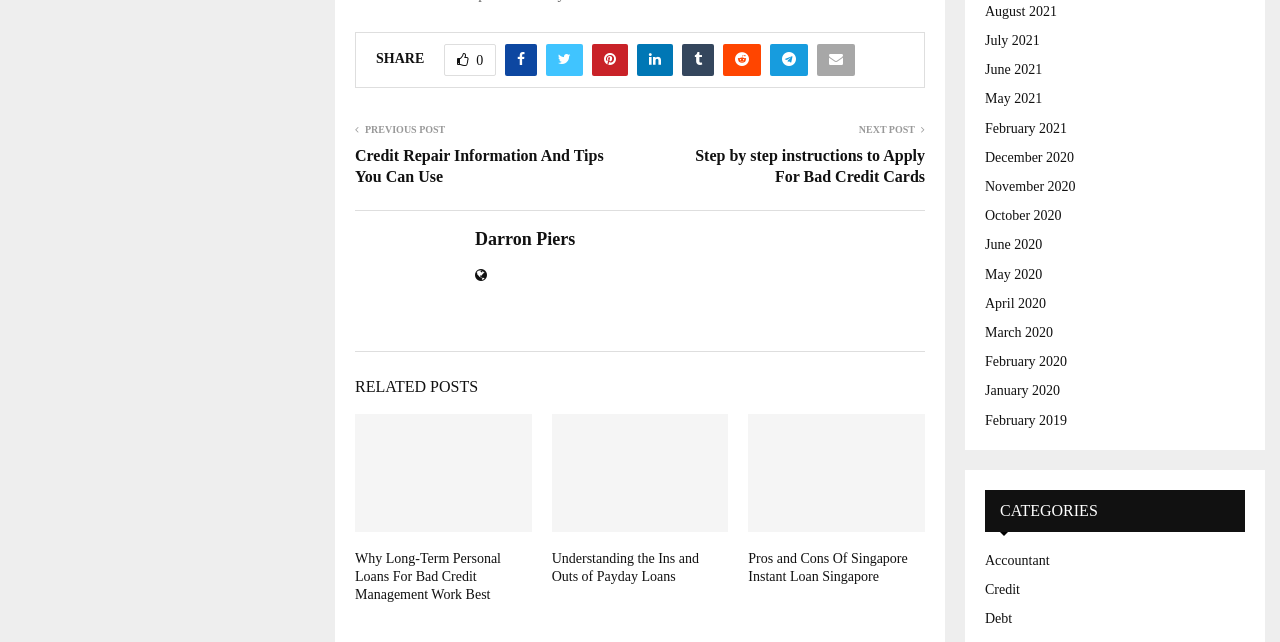Find the bounding box coordinates of the clickable area required to complete the following action: "Get the answer to 'HOW MUCH DOES A NEW CAR KEY COST?'".

None